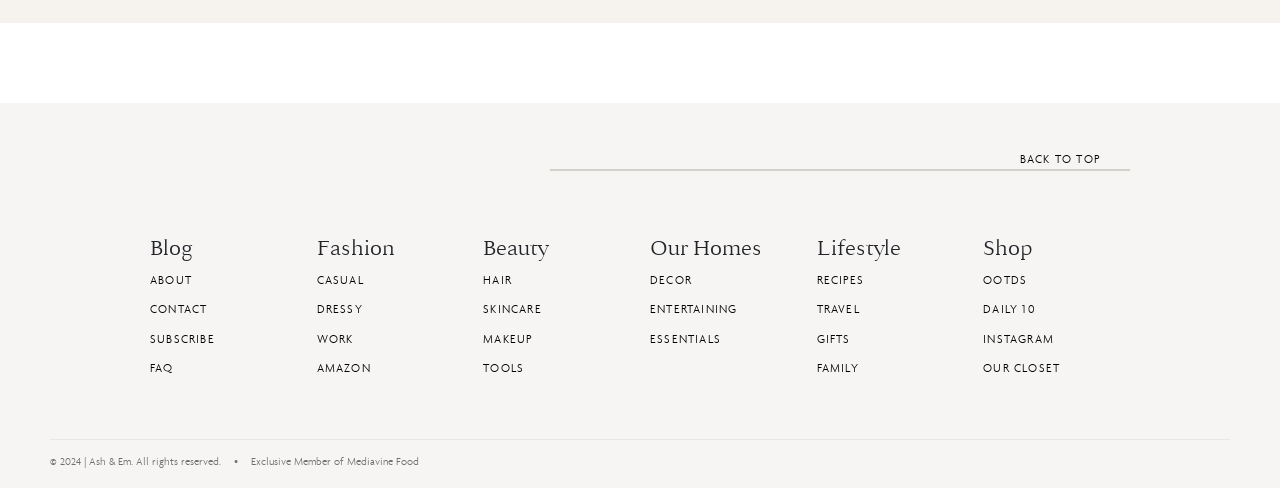Can you show the bounding box coordinates of the region to click on to complete the task described in the instruction: "Click on the 'BACK TO TOP' link"?

[0.797, 0.307, 0.883, 0.347]